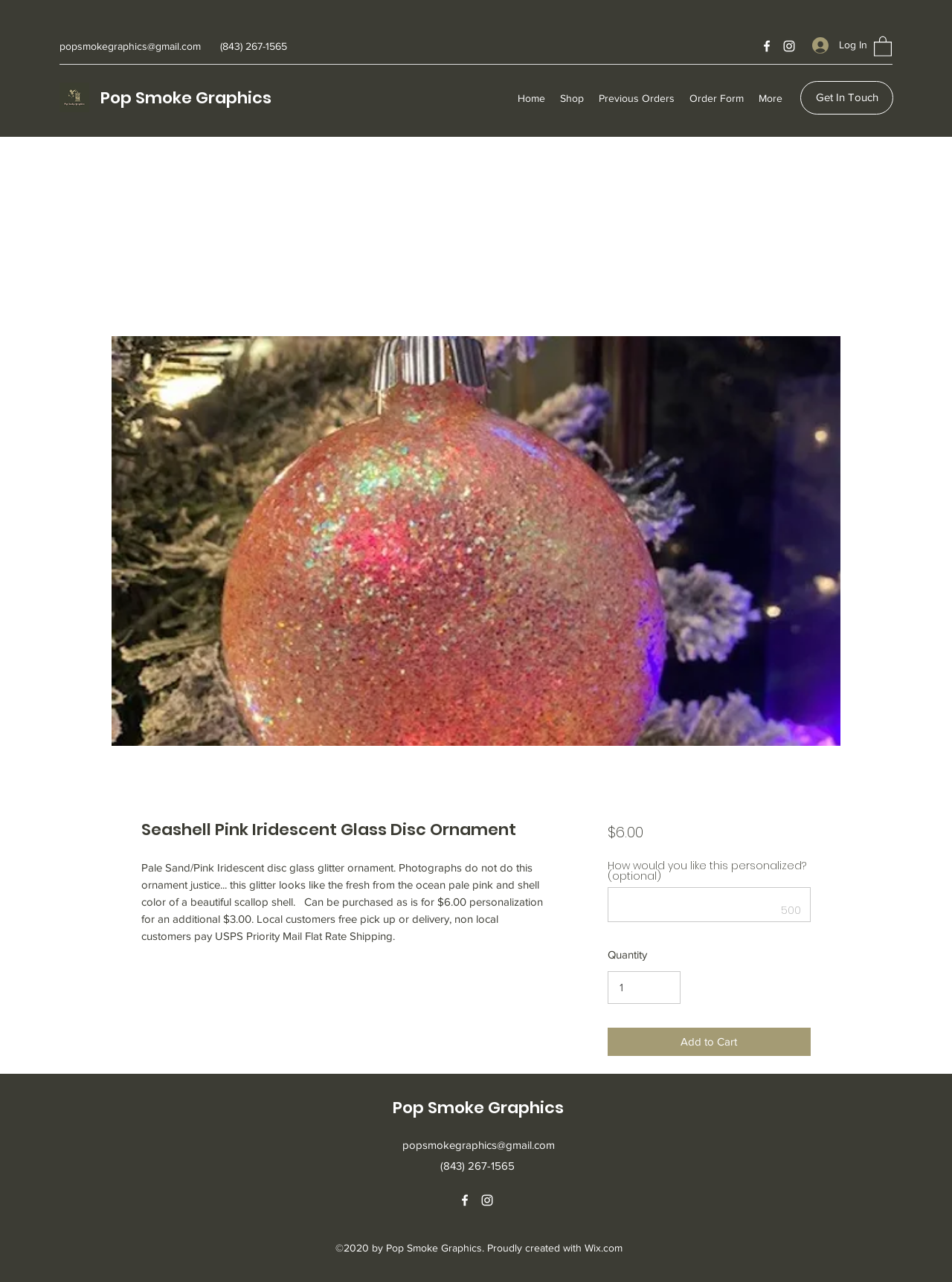Pinpoint the bounding box coordinates of the area that must be clicked to complete this instruction: "Add to Cart".

[0.638, 0.801, 0.852, 0.824]